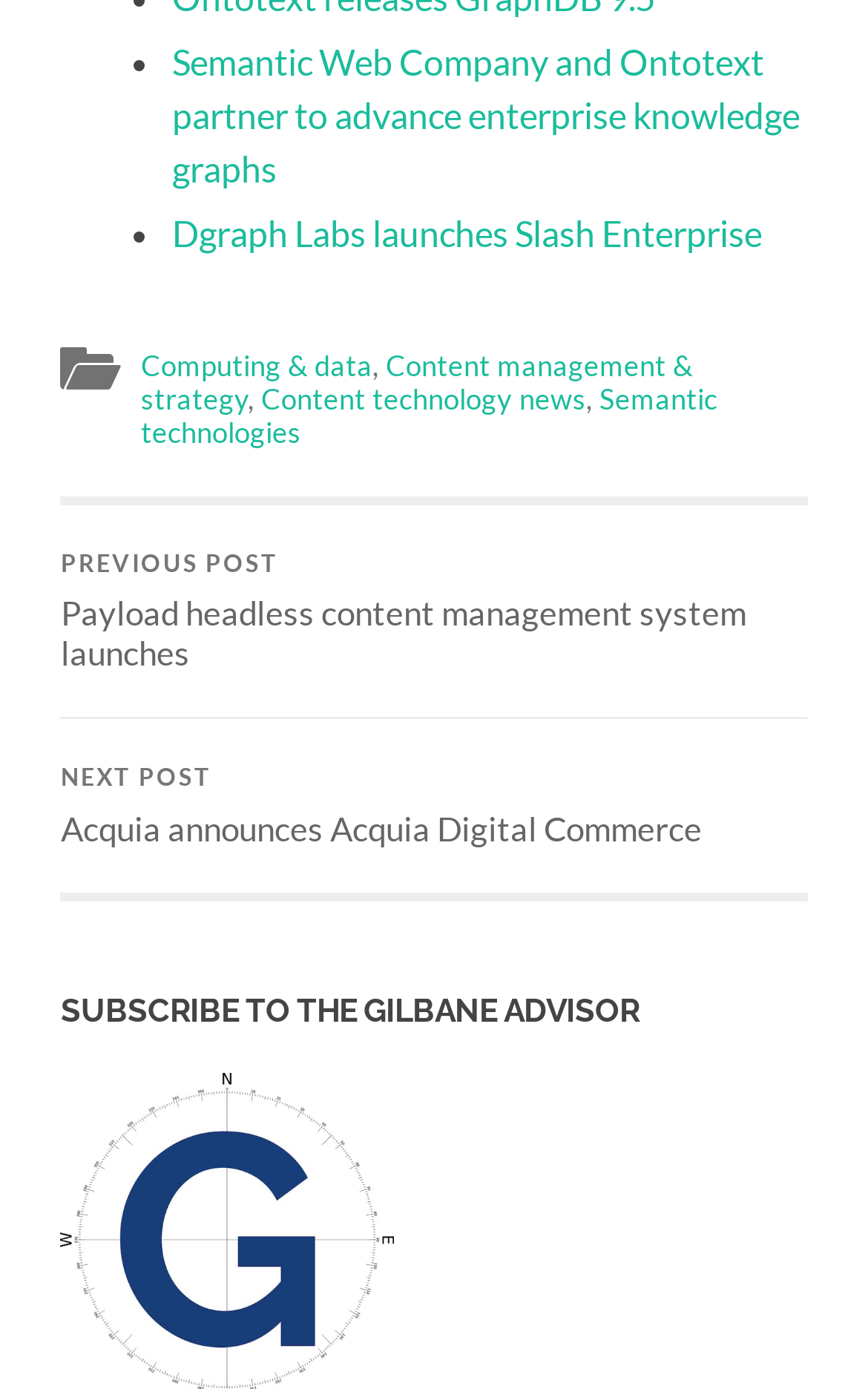Please respond in a single word or phrase: 
What is the title of the previous post?

PREVIOUS POST